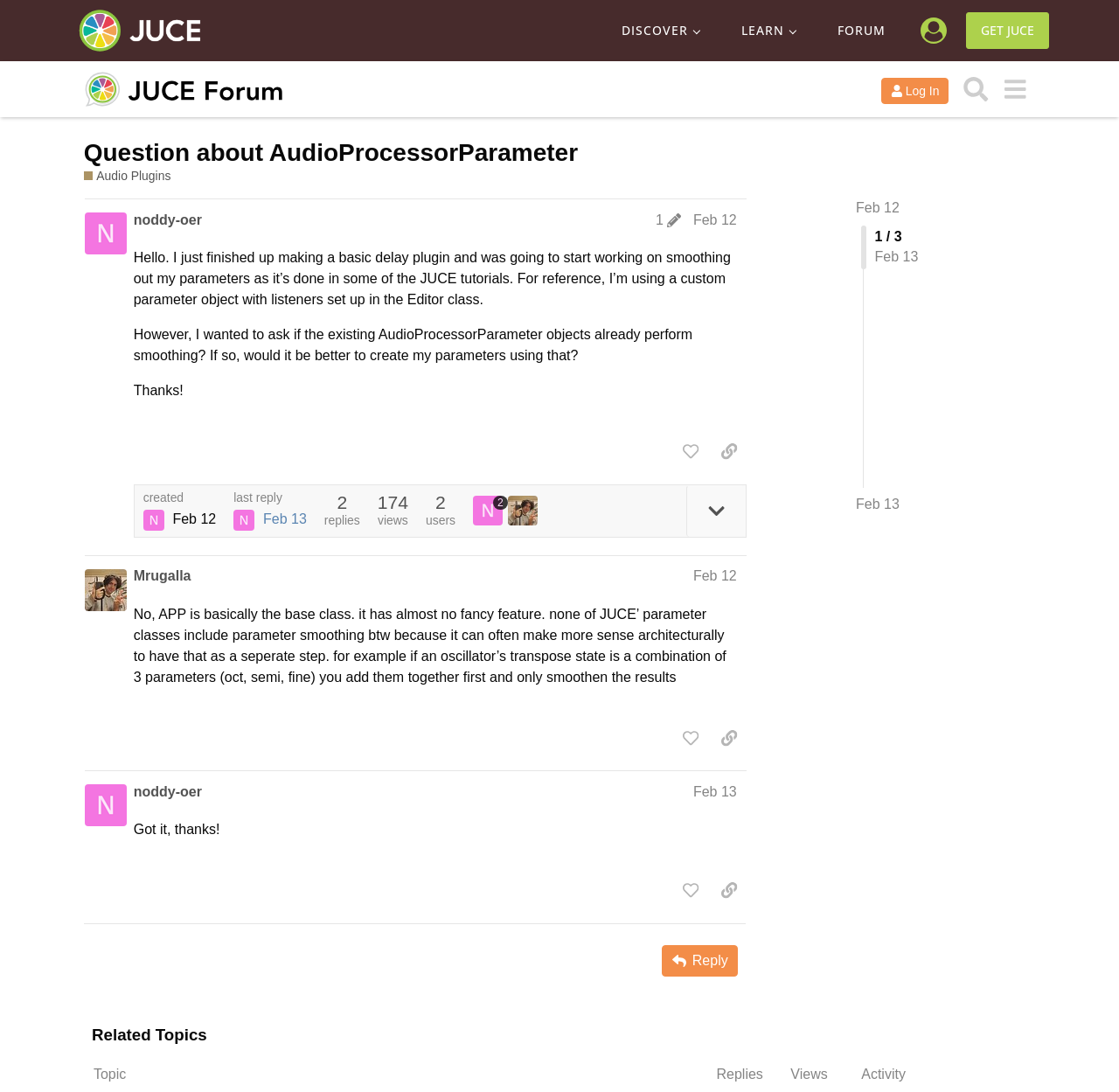Specify the bounding box coordinates of the region I need to click to perform the following instruction: "Click the 'Log In' button". The coordinates must be four float numbers in the range of 0 to 1, i.e., [left, top, right, bottom].

[0.787, 0.071, 0.848, 0.095]